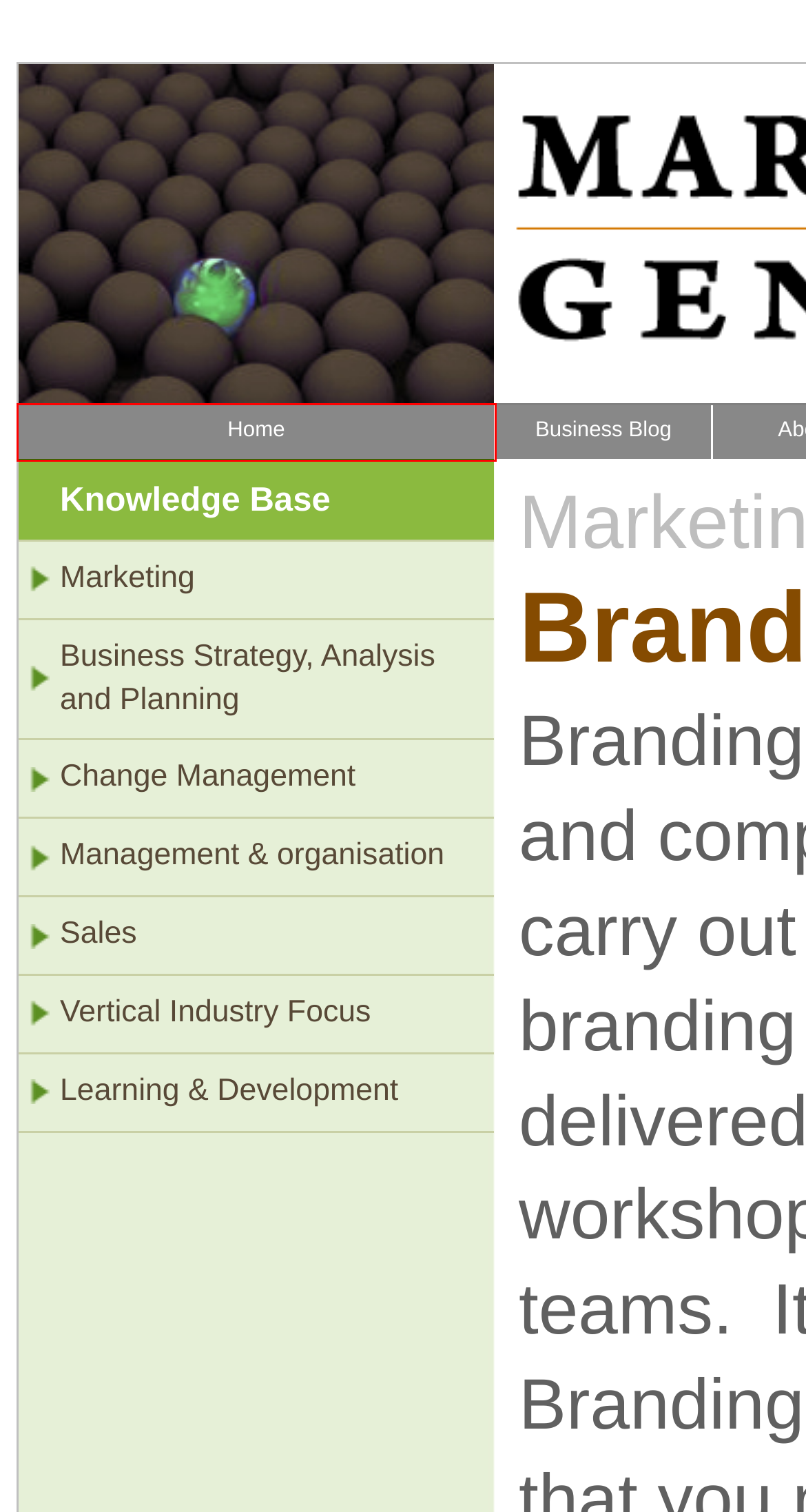Analyze the screenshot of a webpage featuring a red rectangle around an element. Pick the description that best fits the new webpage after interacting with the element inside the red bounding box. Here are the candidates:
A. Pedagogia | What are Learning Bursts?
B. Marketing-Generics | Knowledge Base | Marketing
C. Marketing-Generics | Knowledge Base | Vertical Industry Focus
D. Marketing-Generics | Home Page
E. Marketing-Generics | Knowledge Base | Sales
F. Marketing-Generics | Blog
G. Marketing-Generics | Knowledge Base | Business Strategy, Analysis and Planning
H. Marketing-Generics | Knowledge Base | Learning & Development

D